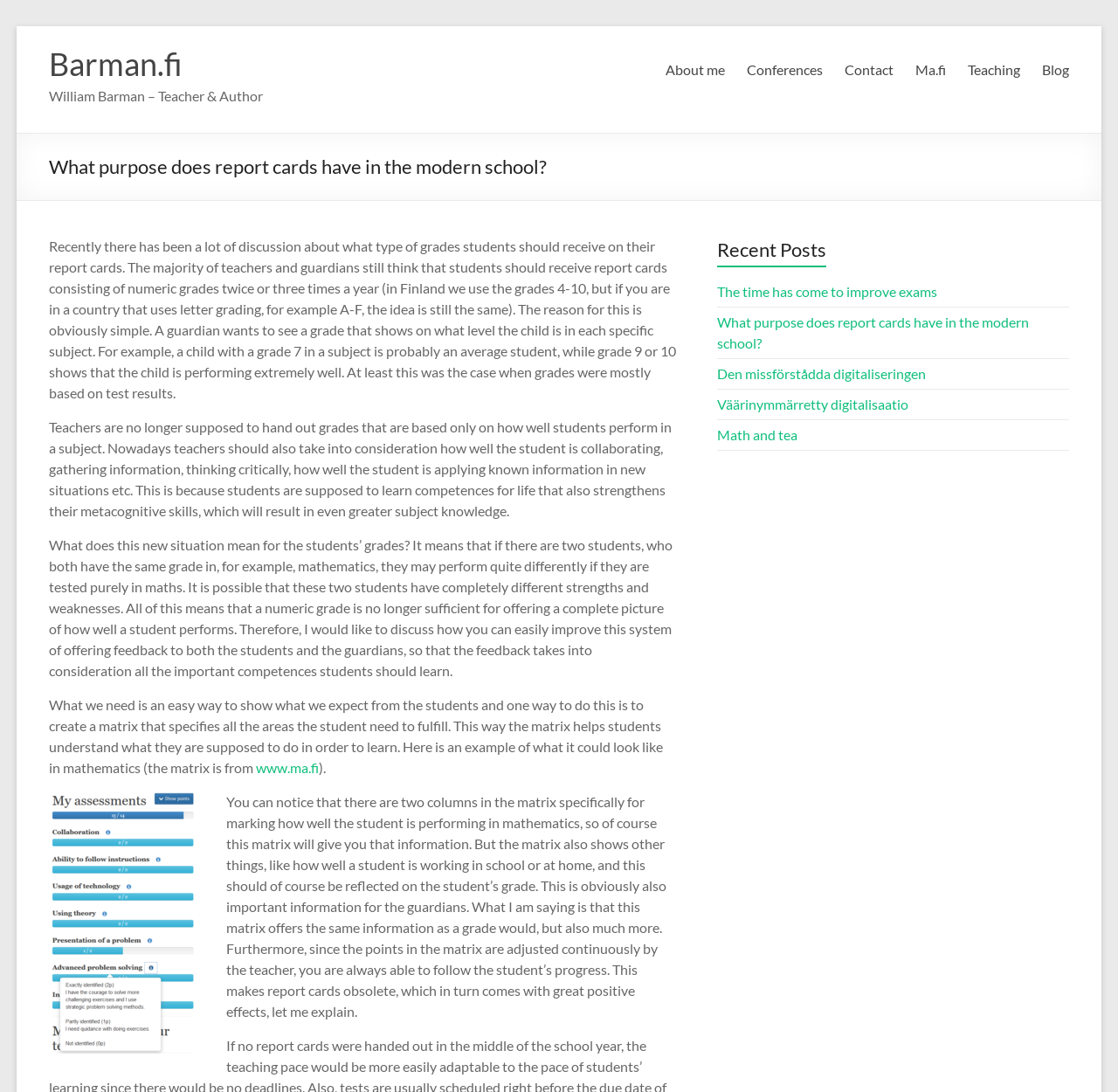Predict the bounding box coordinates of the area that should be clicked to accomplish the following instruction: "Visit the website 'www.ma.fi'". The bounding box coordinates should consist of four float numbers between 0 and 1, i.e., [left, top, right, bottom].

[0.229, 0.695, 0.286, 0.71]